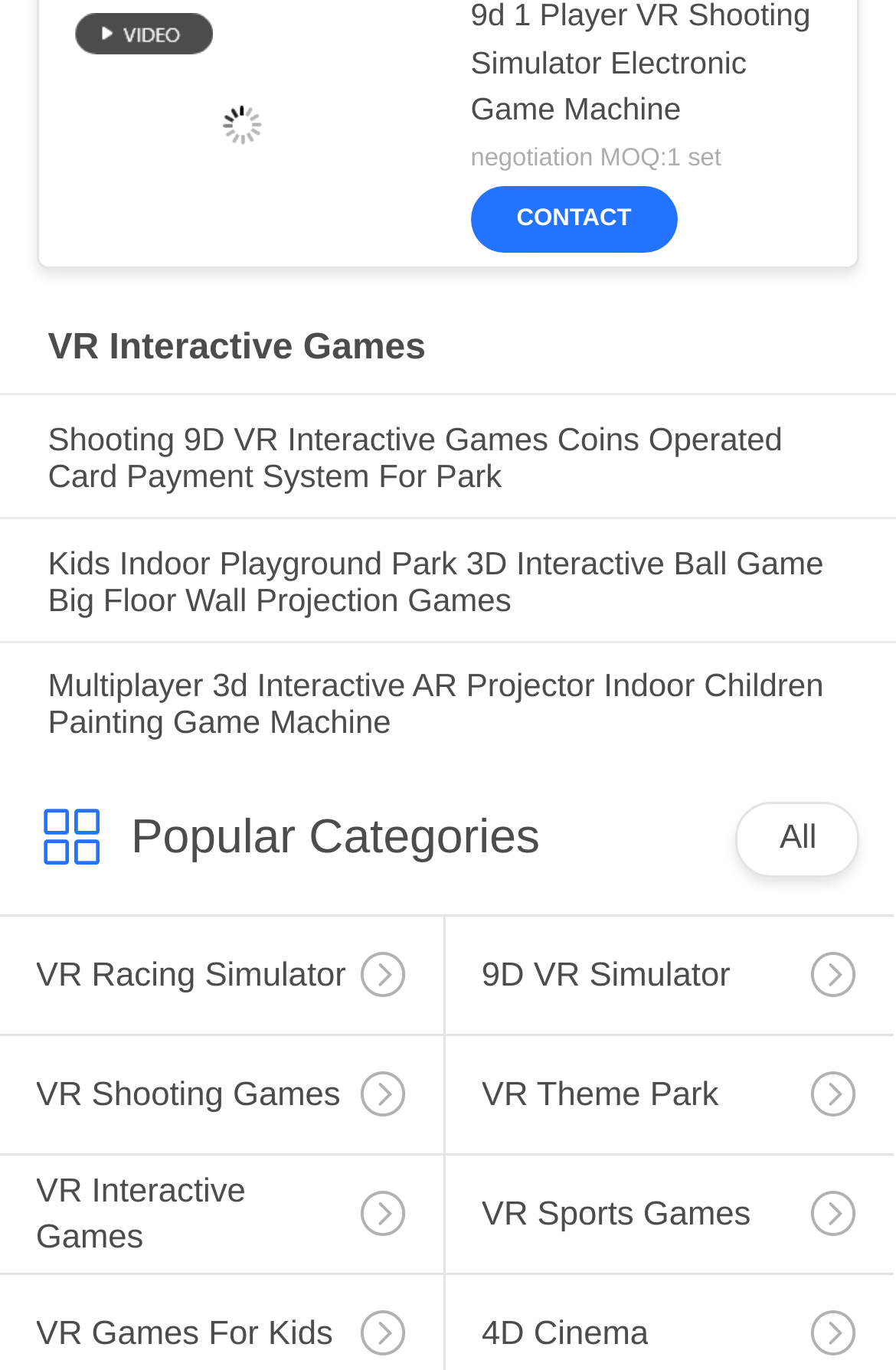What is the main category of products on this website? Examine the screenshot and reply using just one word or a brief phrase.

VR Interactive Games